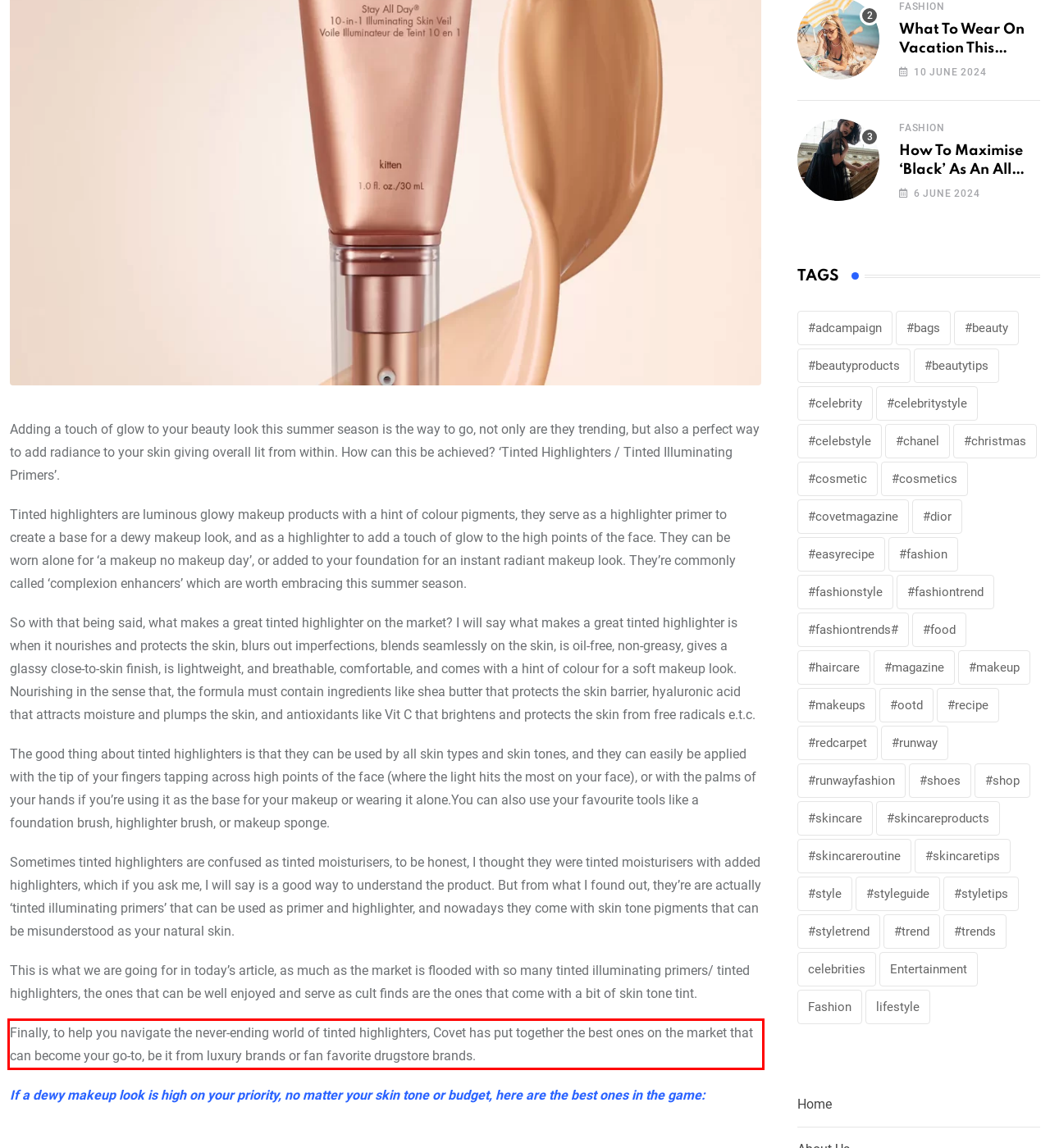There is a screenshot of a webpage with a red bounding box around a UI element. Please use OCR to extract the text within the red bounding box.

Finally, to help you navigate the never-ending world of tinted highlighters, Covet has put together the best ones on the market that can become your go-to, be it from luxury brands or fan favorite drugstore brands.